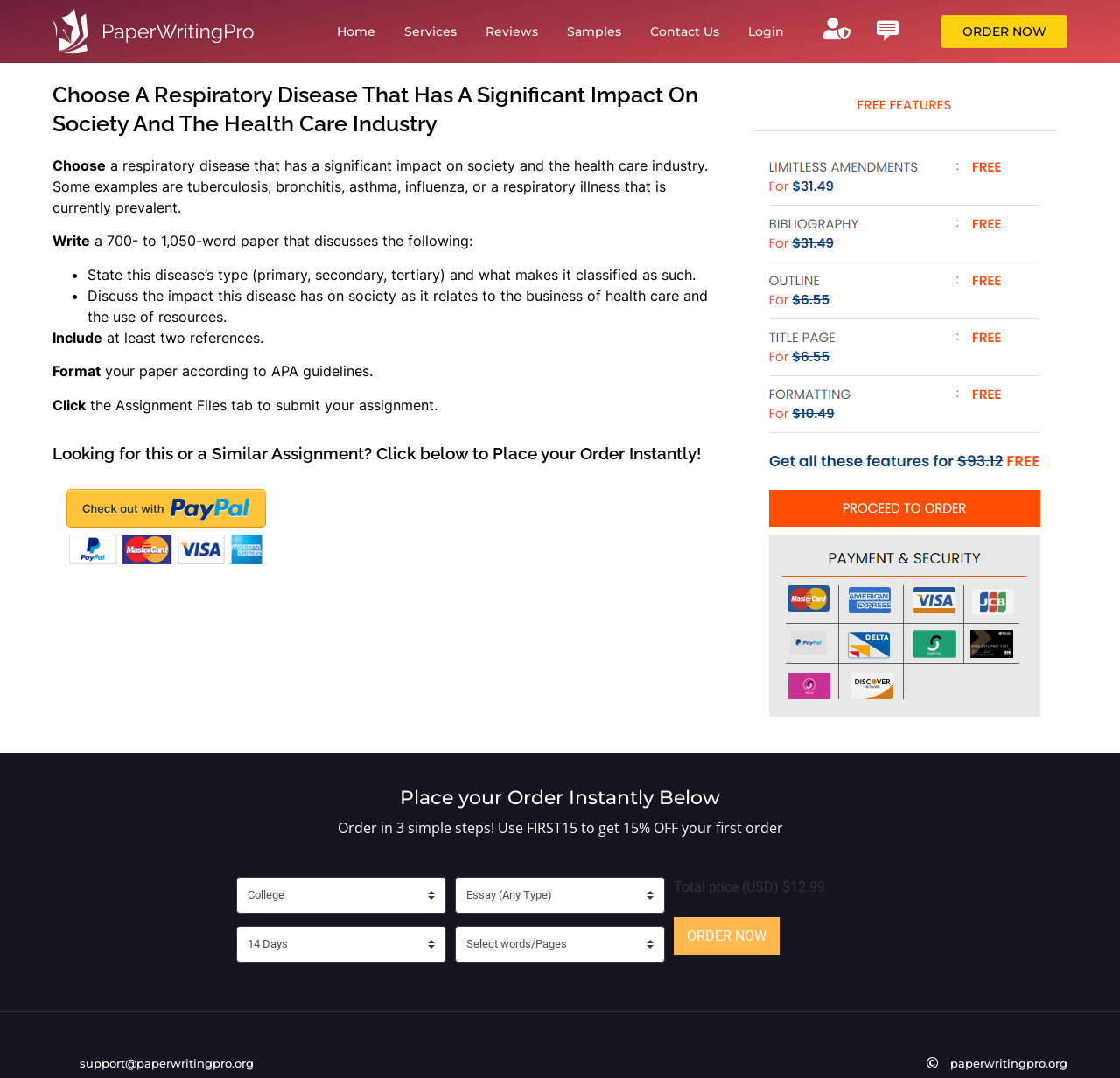Provide a one-word or brief phrase answer to the question:
What is the total price of the order?

$12.99